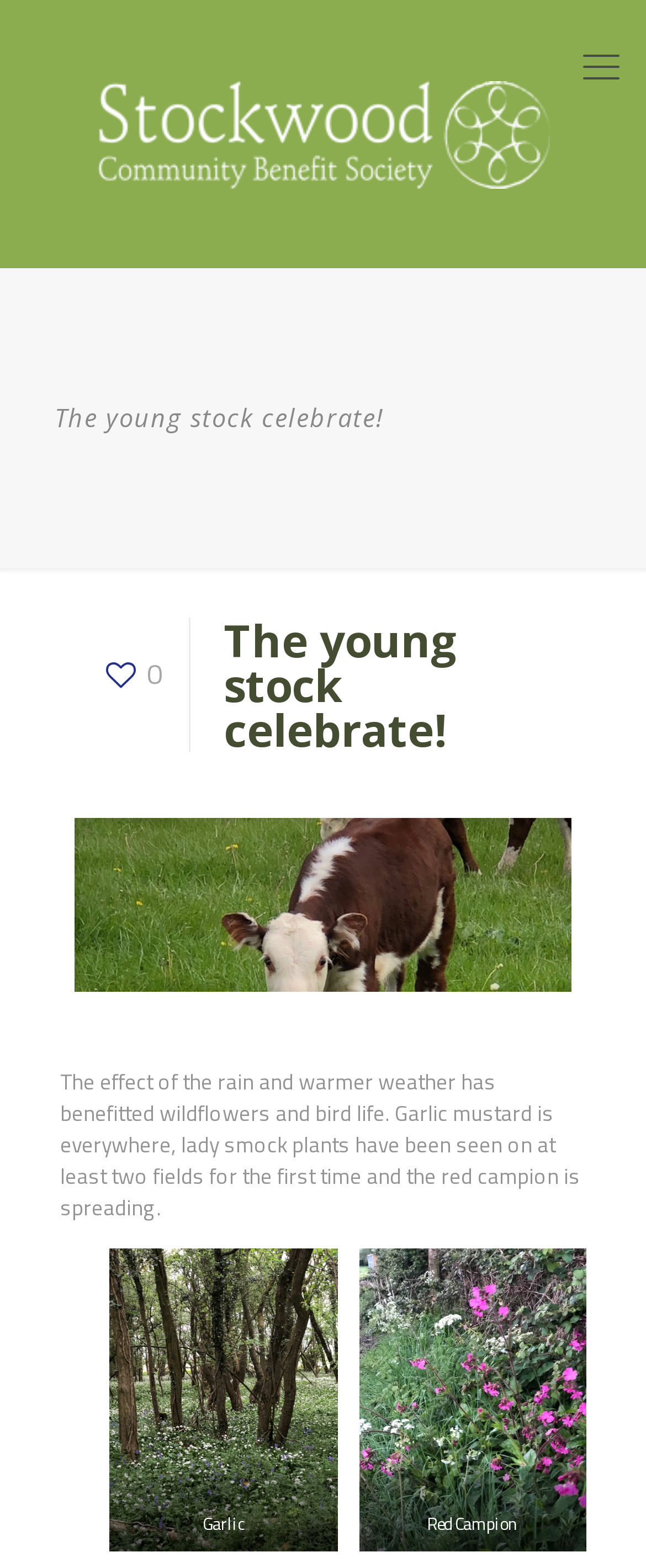What is the logo of the website?
Provide a detailed answer to the question using information from the image.

The logo of the website is located at the top left corner of the webpage, and it is an image with a white background and a design. The bounding box coordinates of the logo are [0.15, 0.052, 0.85, 0.121].